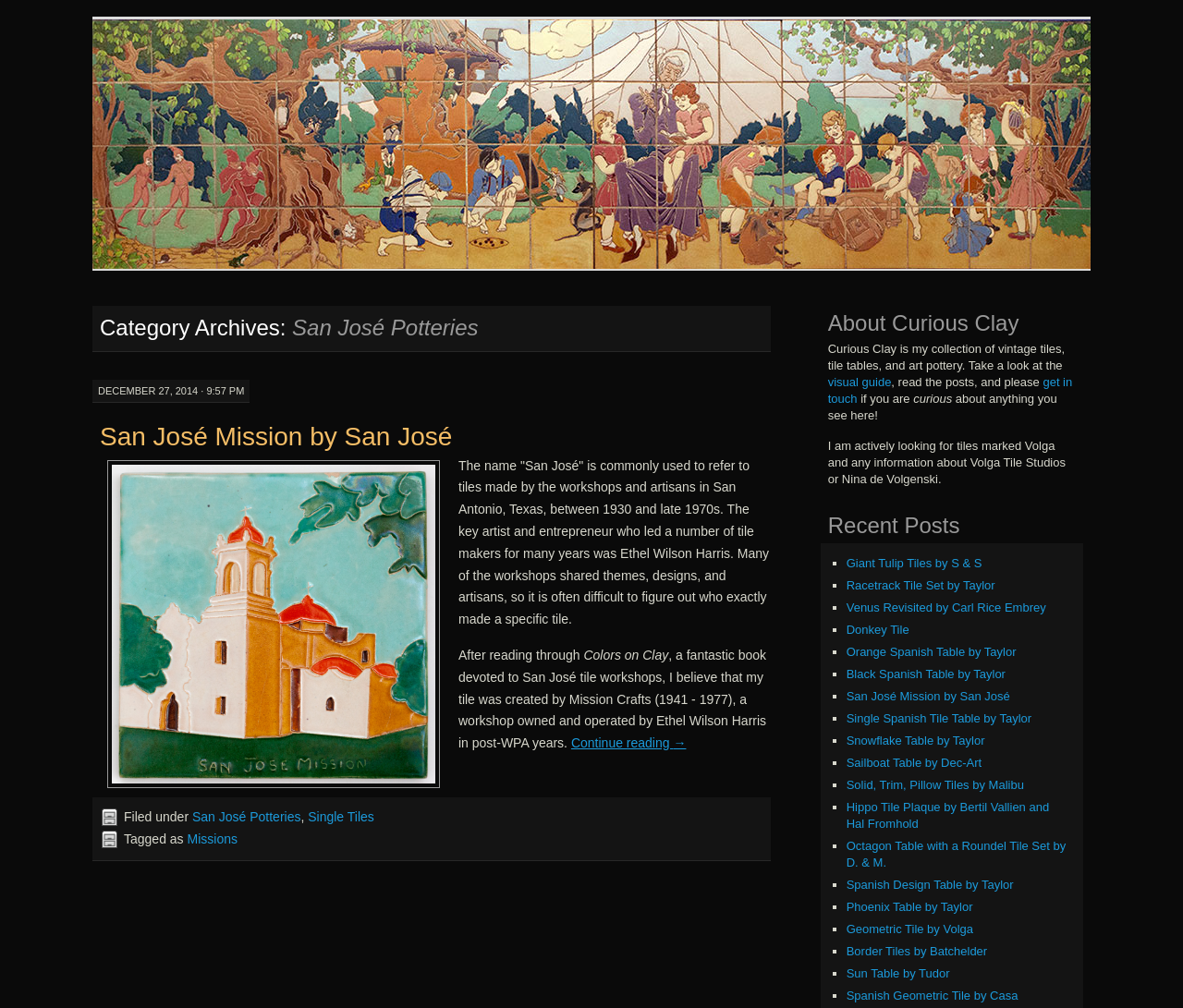Identify the bounding box for the UI element that is described as follows: "Curious Clay".

[0.078, 0.013, 0.271, 0.053]